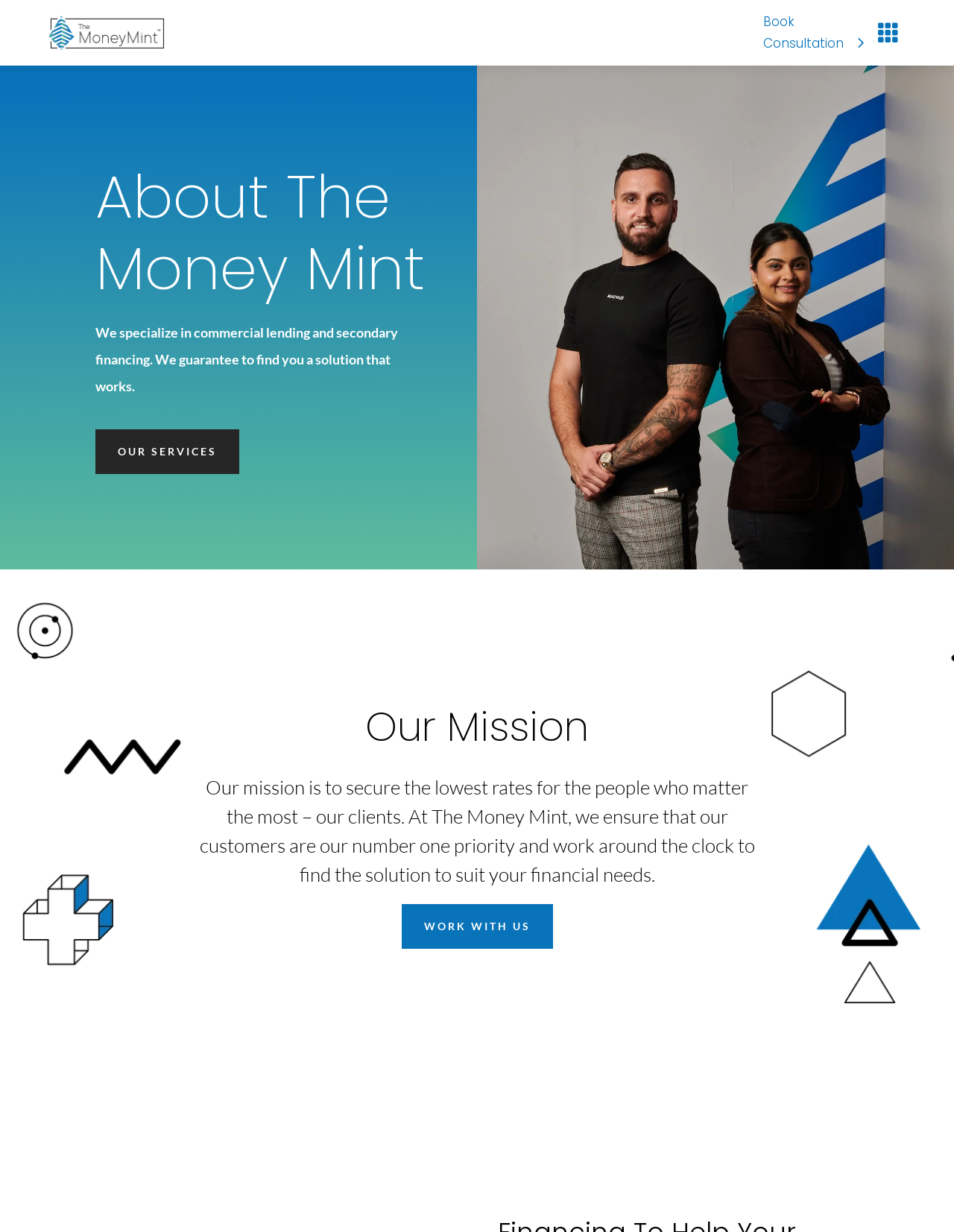What is the purpose of the 'Book Consultation' link?
Please use the image to provide an in-depth answer to the question.

The link 'Book Consultation 5' is likely intended for users to book a consultation with the company, possibly to discuss their commercial lending or secondary financing needs. This is inferred from the link's text and its prominent placement on the webpage.